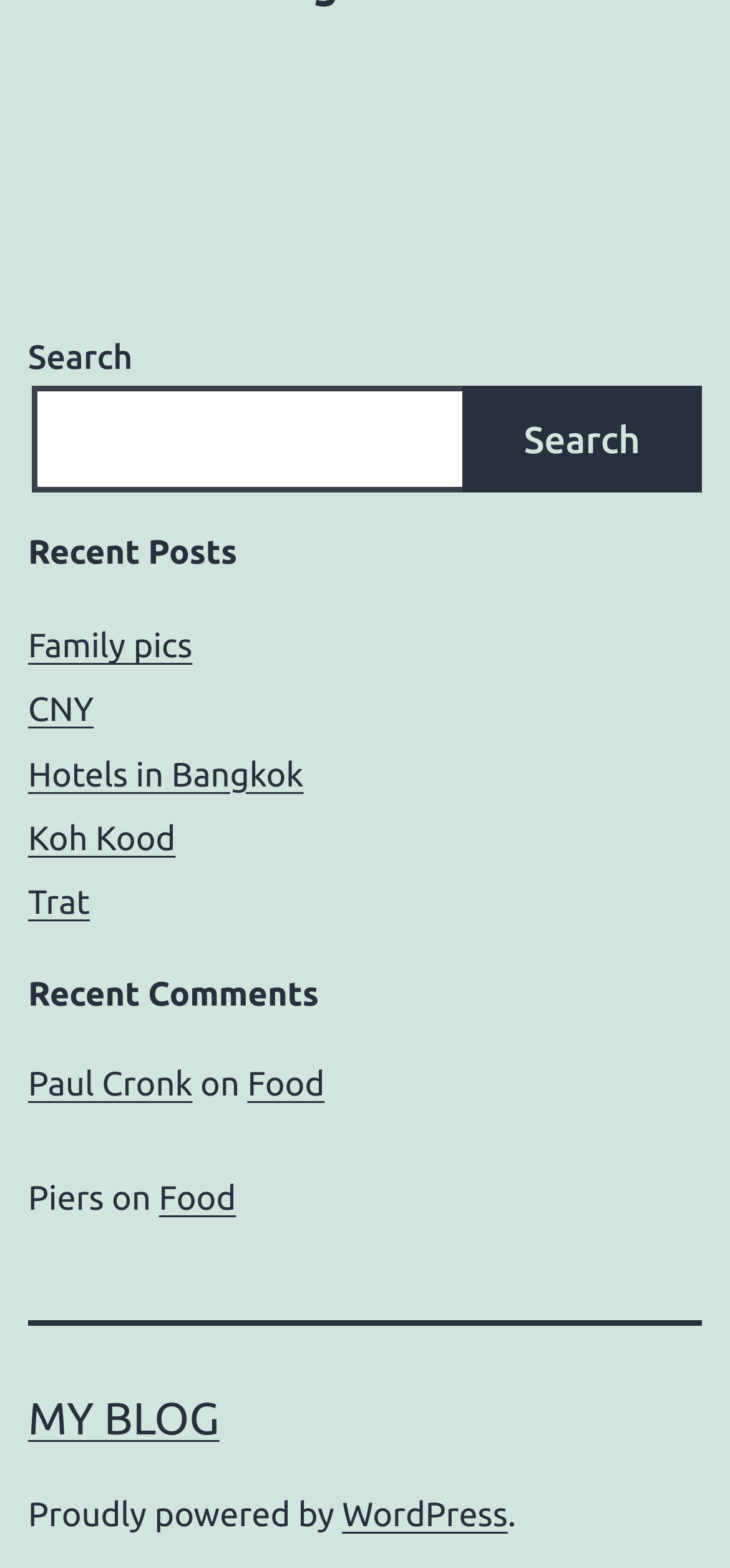What is the purpose of the search box?
Please provide a comprehensive answer to the question based on the webpage screenshot.

The search box is located at the top of the webpage, and it has a button with the text 'Search'. This suggests that the purpose of the search box is to allow users to search for specific content within the webpage or website.